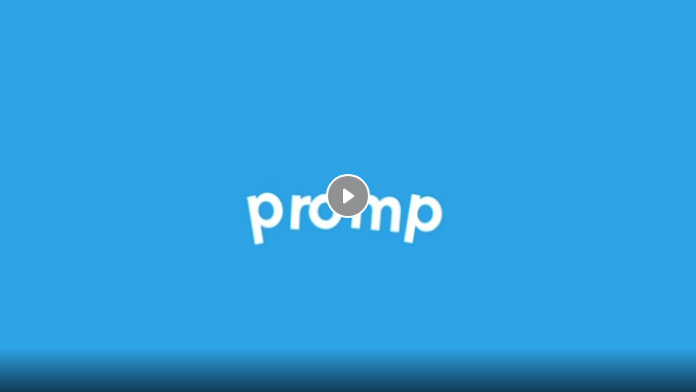Explain the details of the image you are viewing.

The image features a prominent blue background with the word "promp" displayed in a playful, slightly arched font at the center. Overlaying the text is a circular play button, indicating that this image is linked to a video. The context suggests that the video may provide guidance on a topic related to child care, particularly focusing on abdominal or belly massage techniques for infants. This is supported by accompanying text that emphasizes the importance of the child being awake during the massage and offers tips on how to perform it safely and effectively. The visual design aims to engage viewers in a soothing and informative manner.